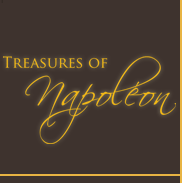Analyze the image and answer the question with as much detail as possible: 
Is the background of the title dark?

The caption describes the background of the title 'Treasures of Napoleon' as dark, which contrasts with the golden script to create a visually appealing design.